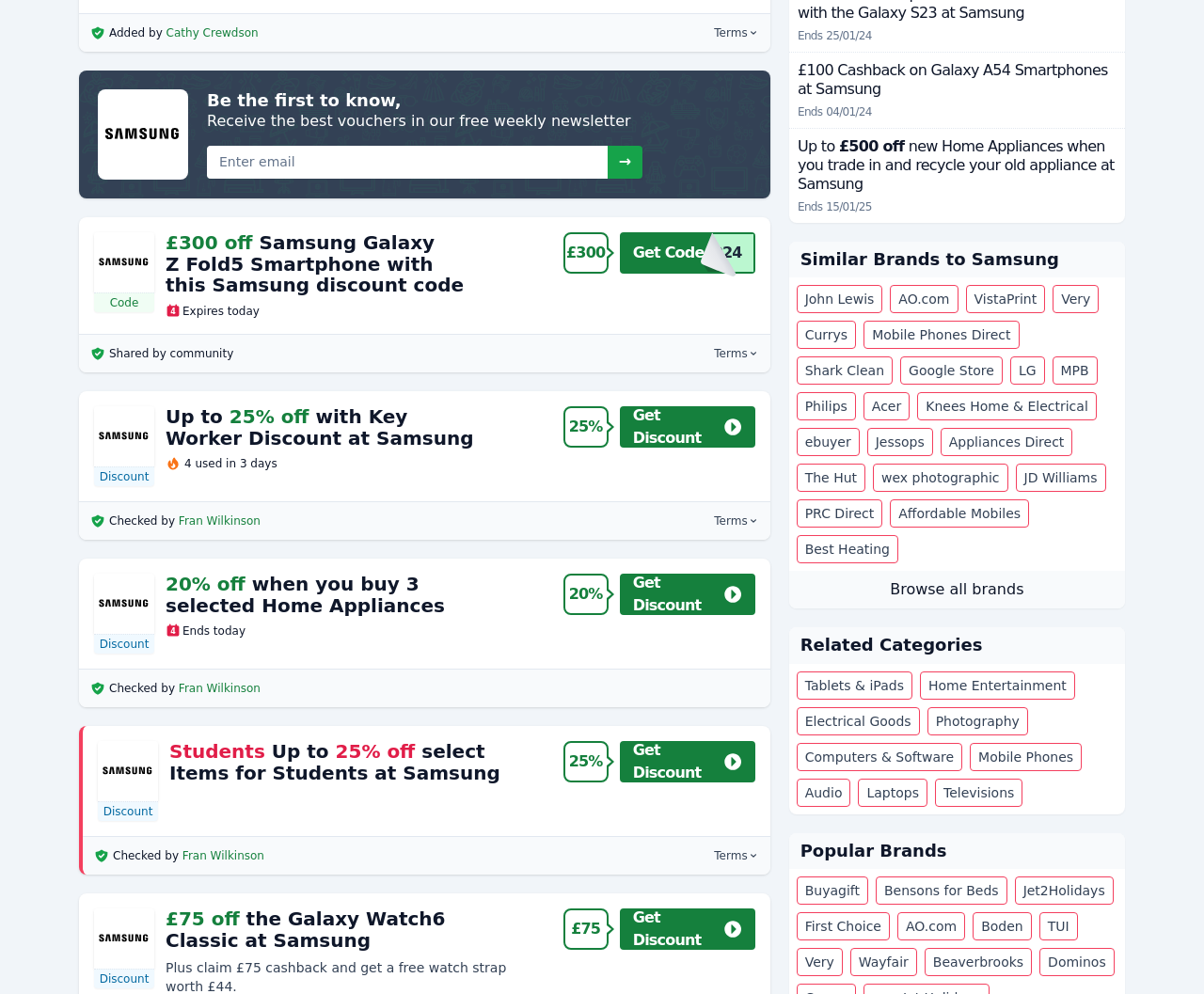Please find the bounding box coordinates of the section that needs to be clicked to achieve this instruction: "Get Code 024".

[0.515, 0.234, 0.627, 0.275]